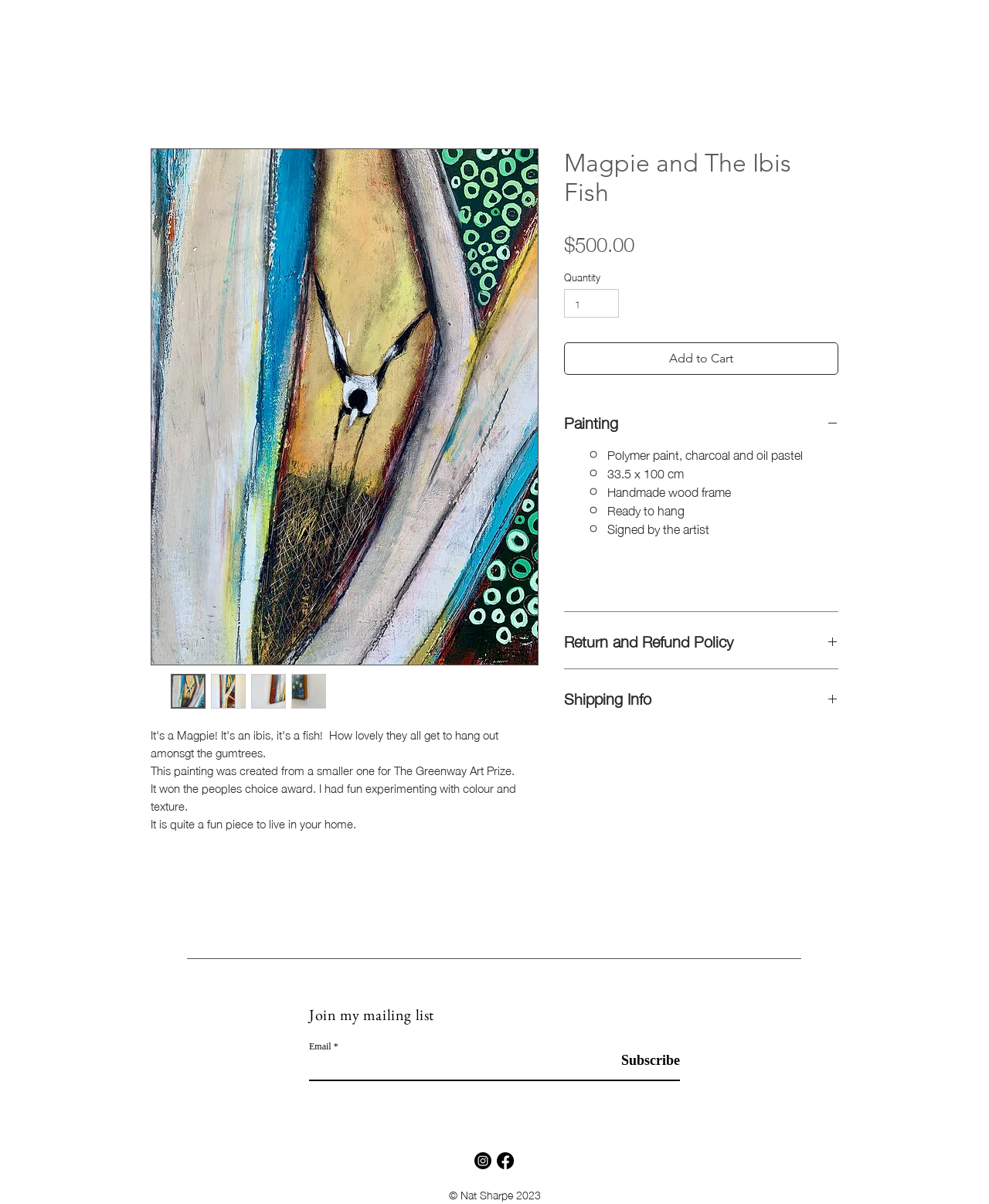Please answer the following query using a single word or phrase: 
What is the name of the painting?

Magpie and The Ibis Fish